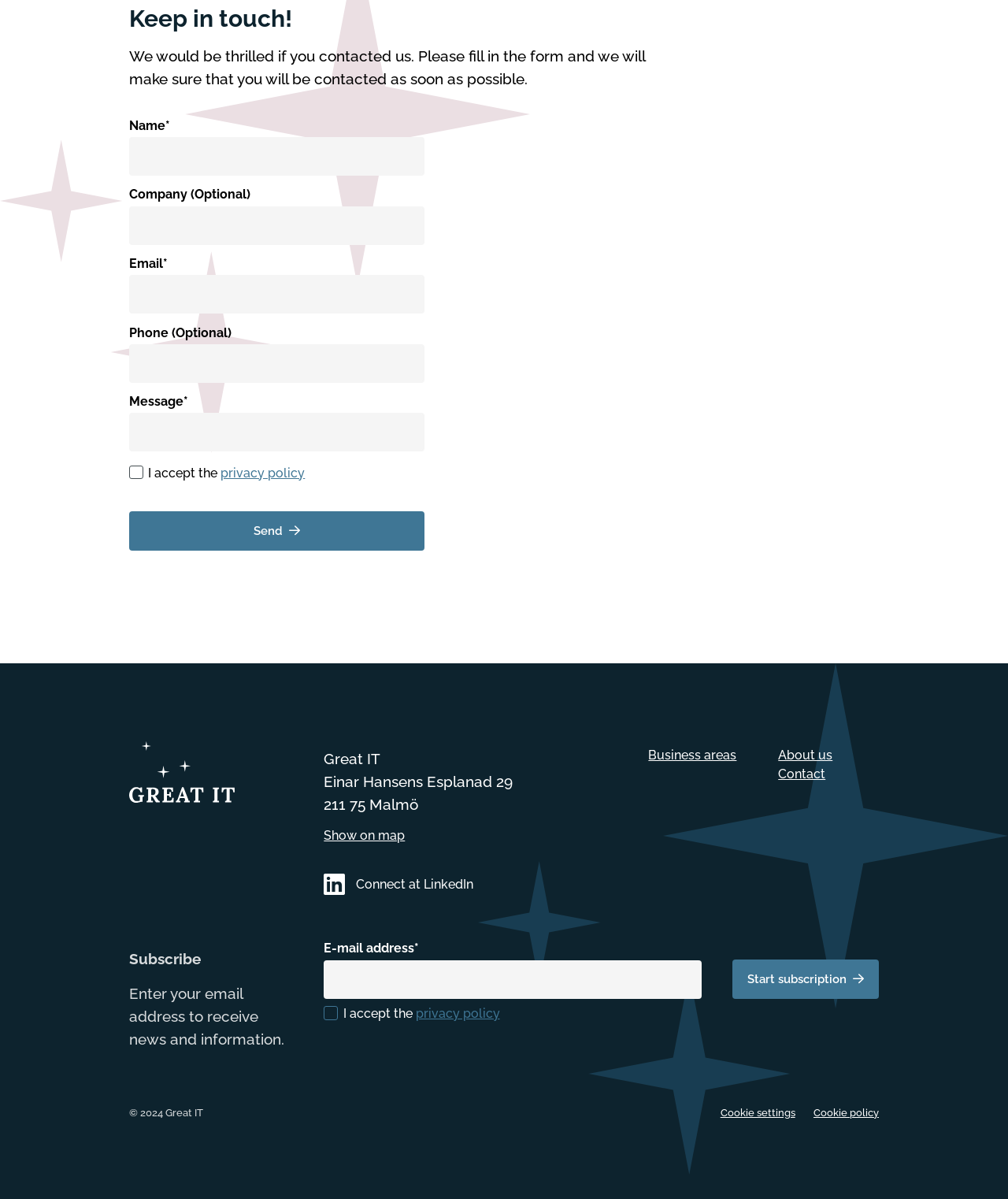Determine the bounding box coordinates of the clickable region to follow the instruction: "Click the Show on map link".

[0.321, 0.689, 0.614, 0.705]